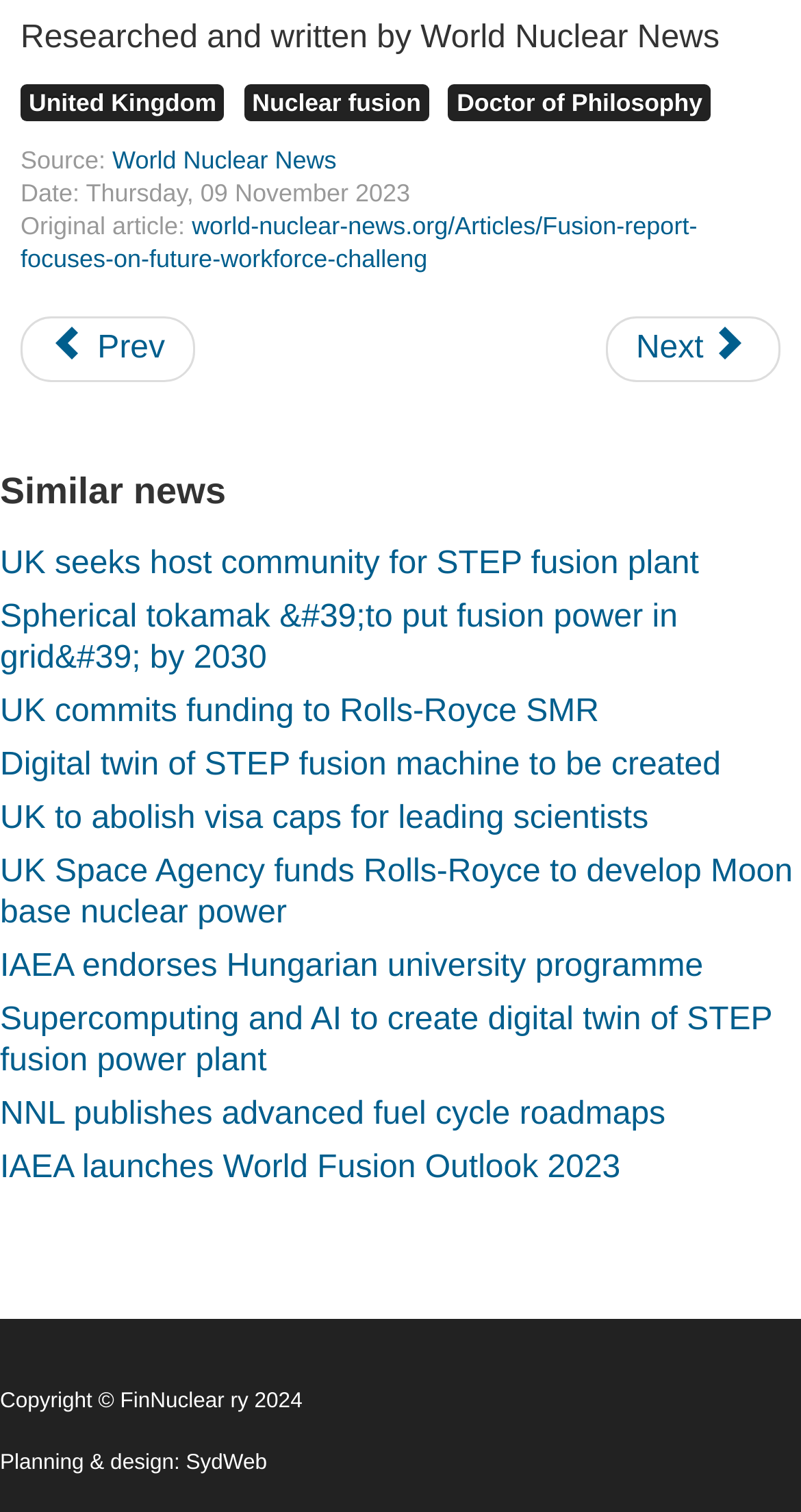Can you find the bounding box coordinates for the element to click on to achieve the instruction: "Click on the link to United Kingdom"?

[0.026, 0.055, 0.28, 0.08]